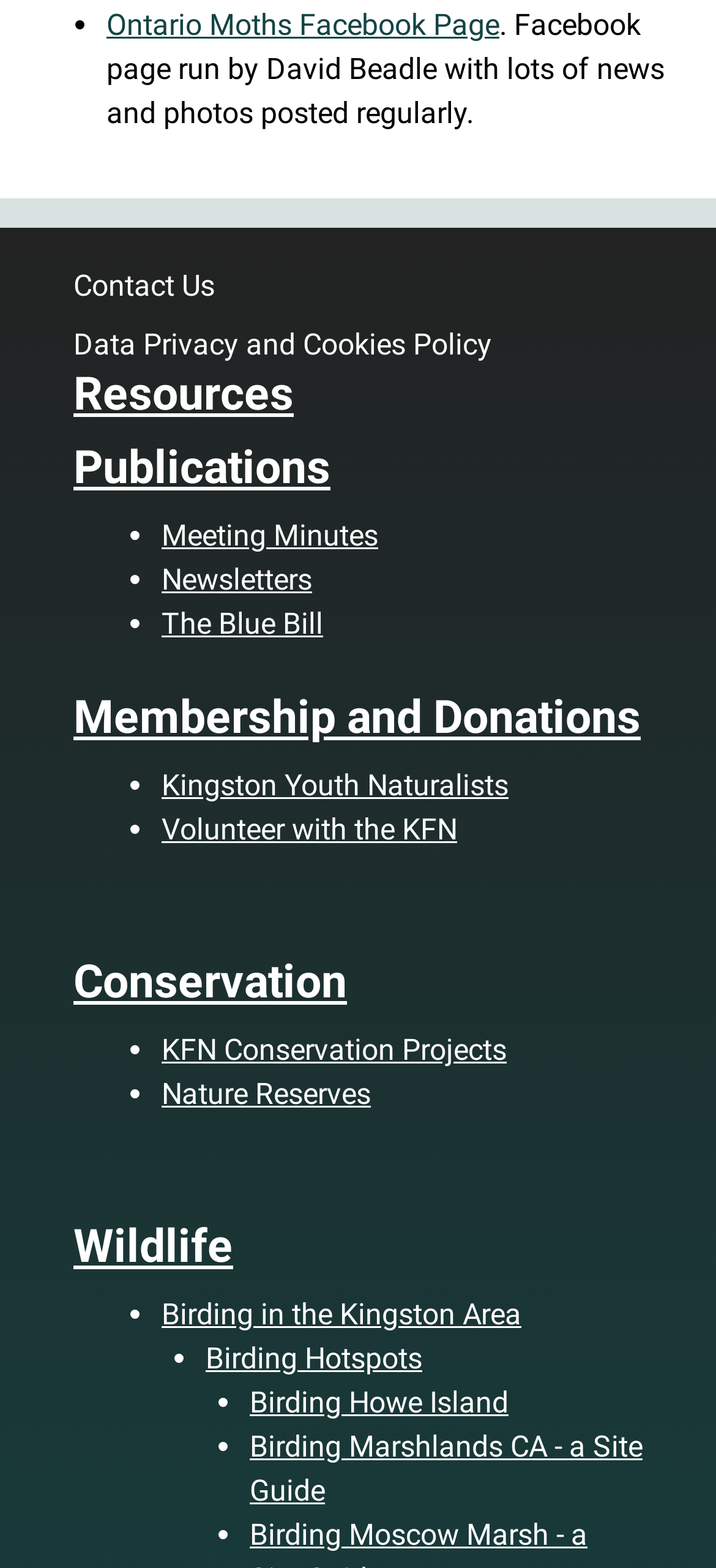Calculate the bounding box coordinates of the UI element given the description: "Publications".

[0.103, 0.282, 0.462, 0.315]